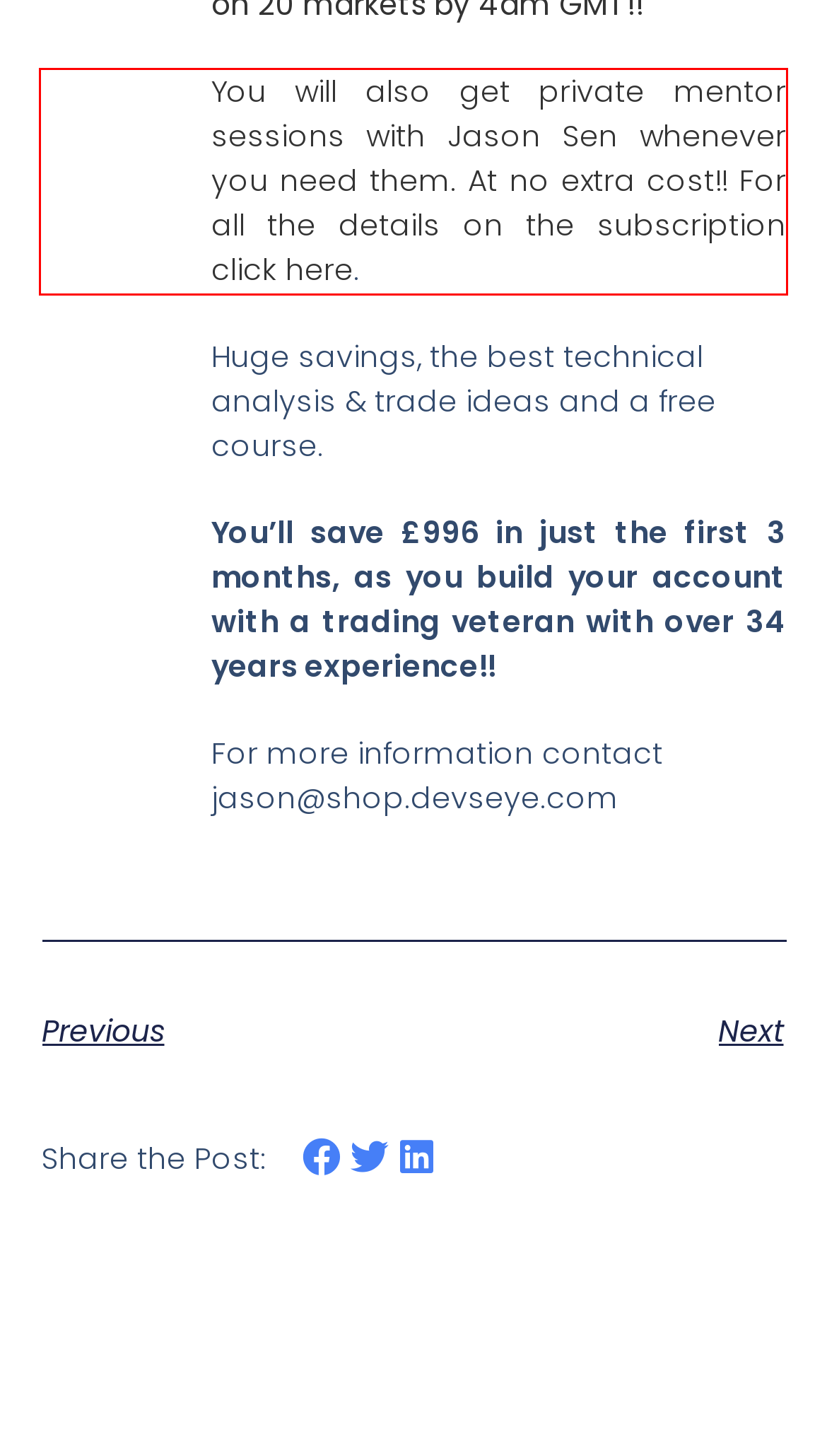Extract and provide the text found inside the red rectangle in the screenshot of the webpage.

You will also get private mentor sessions with Jason Sen whenever you need them. At no extra cost!! For all the details on the subscription click here.